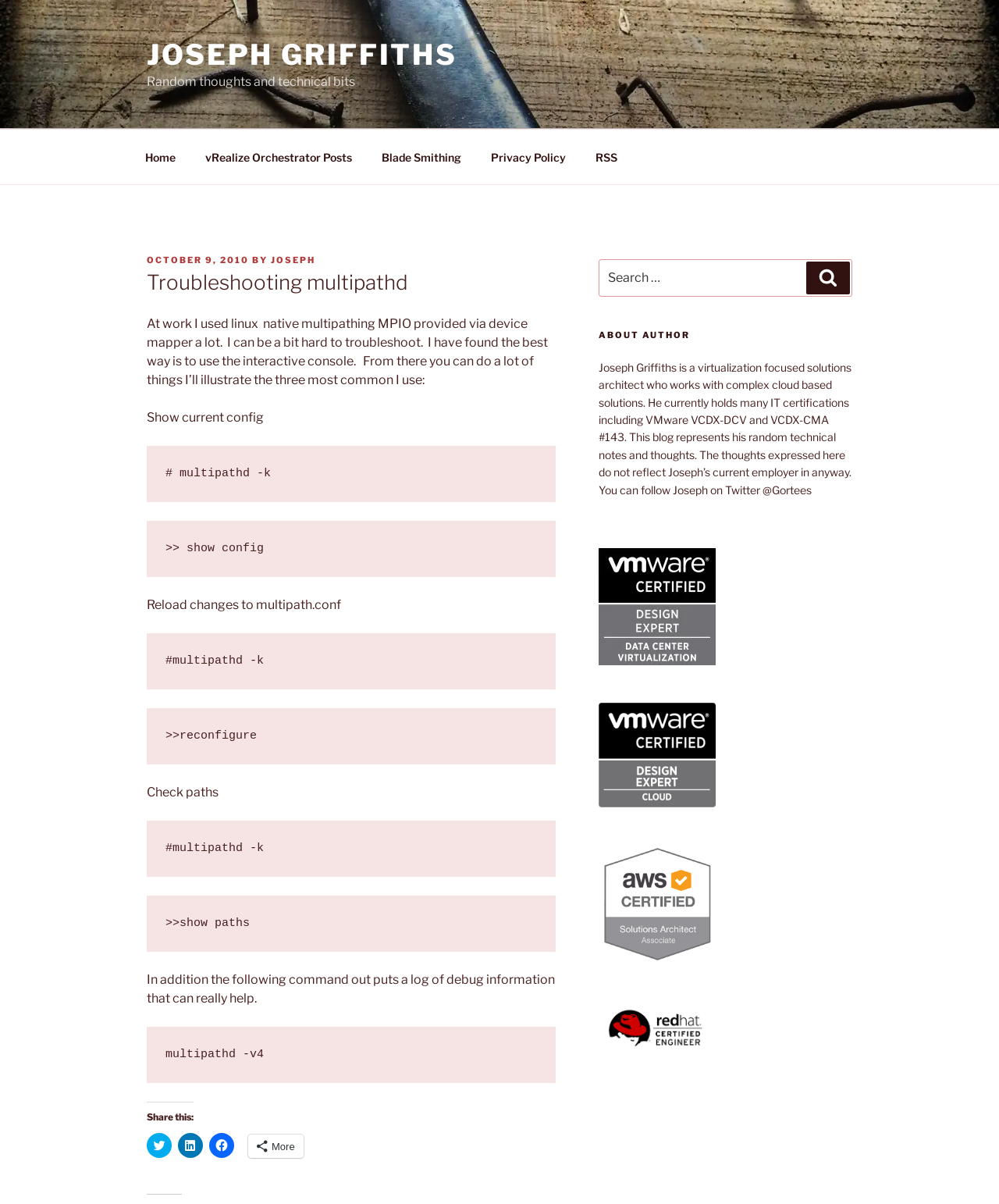What social media platforms can you share the blog post on?
Look at the screenshot and respond with a single word or phrase.

Twitter, LinkedIn, Facebook